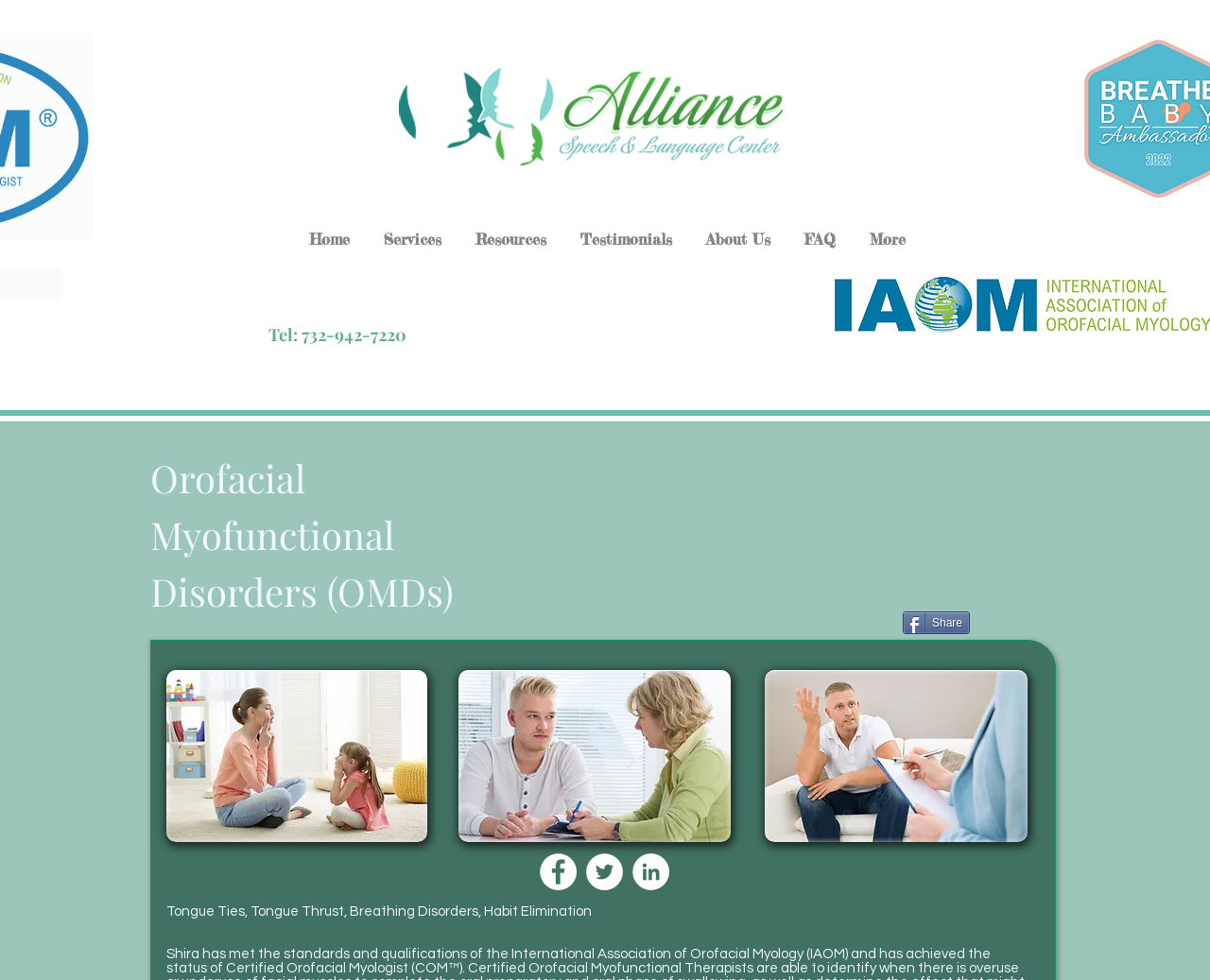Please locate and retrieve the main header text of the webpage.

Orofacial Myofunctional Disorders (OMDs)